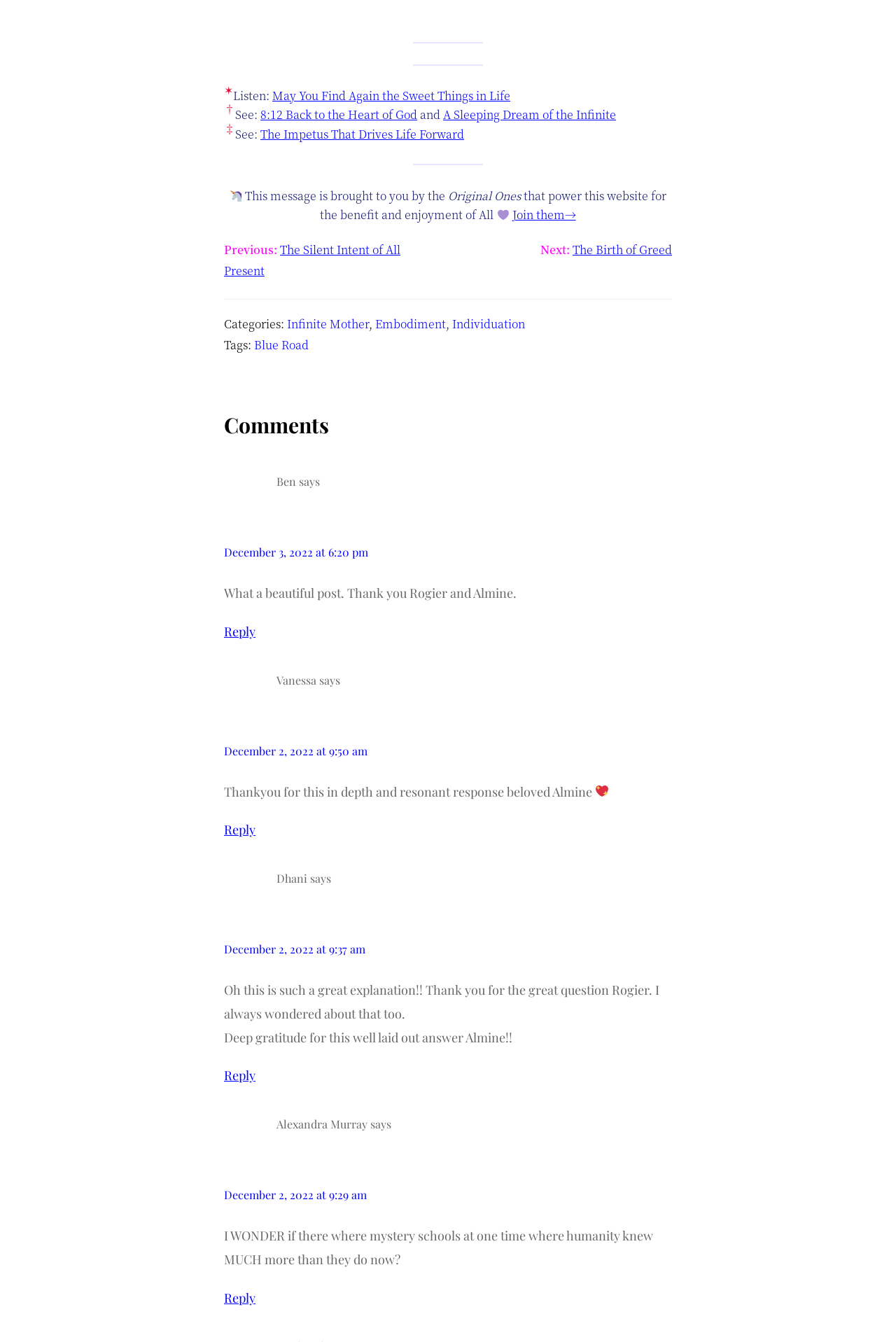Provide a brief response to the question below using one word or phrase:
What is the date of the second comment?

December 2, 2022 at 9:50 am